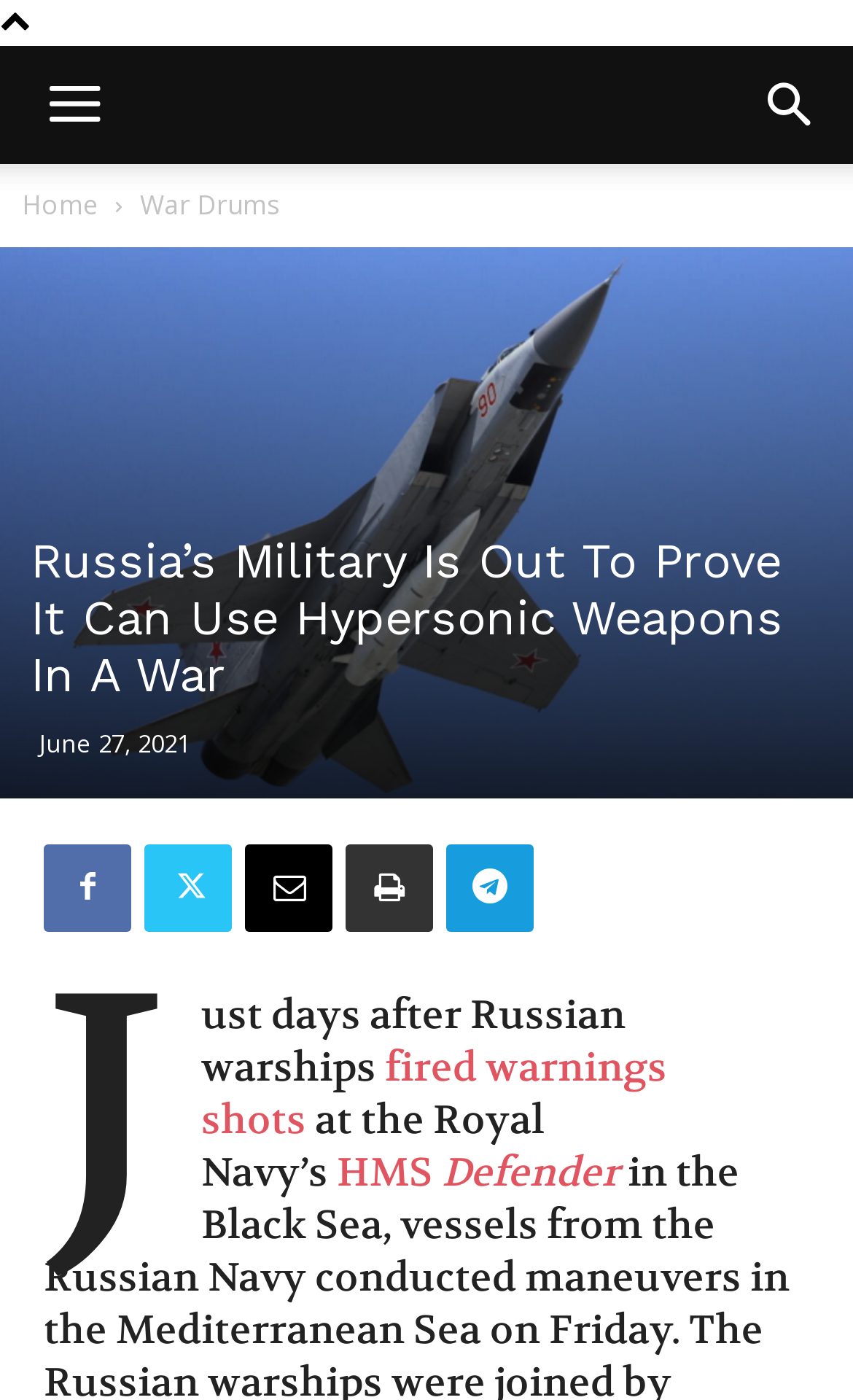Identify the bounding box coordinates of the clickable region to carry out the given instruction: "Go to the home page".

[0.026, 0.133, 0.115, 0.159]